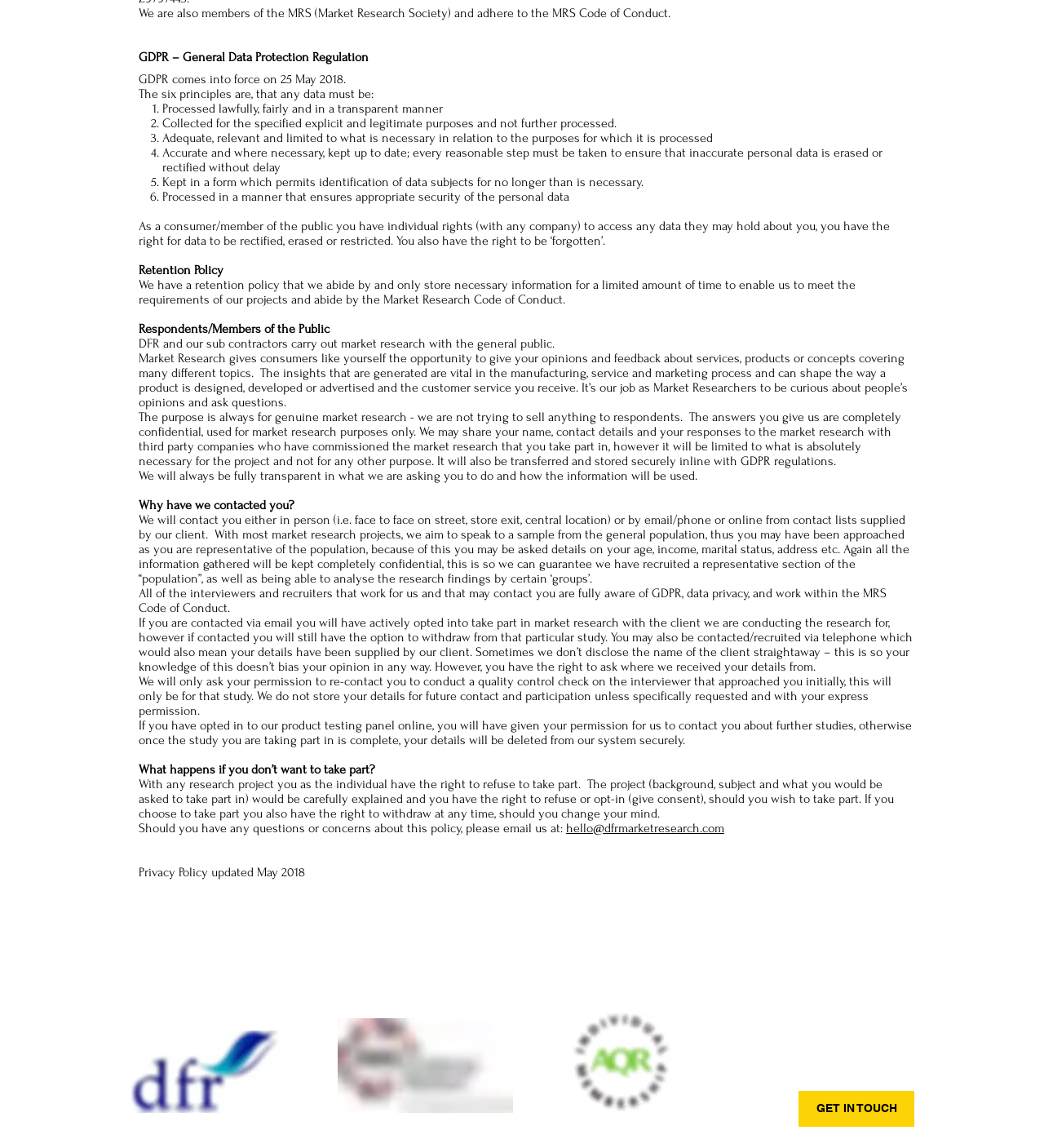Given the element description HILFE, predict the bounding box coordinates for the UI element in the webpage screenshot. The format should be (top-left x, top-left y, bottom-right x, bottom-right y), and the values should be between 0 and 1.

None